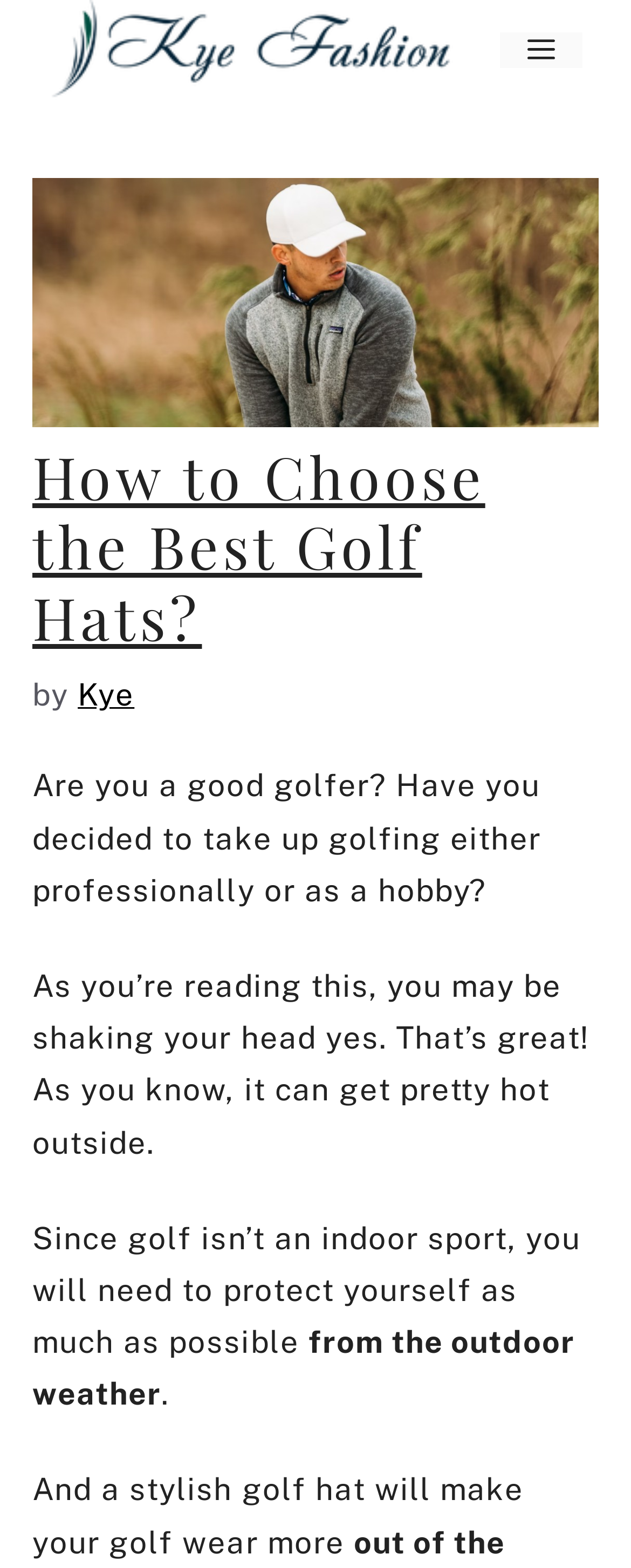What is the author's assumption about the reader?
Answer with a single word or short phrase according to what you see in the image.

Reader is a golfer